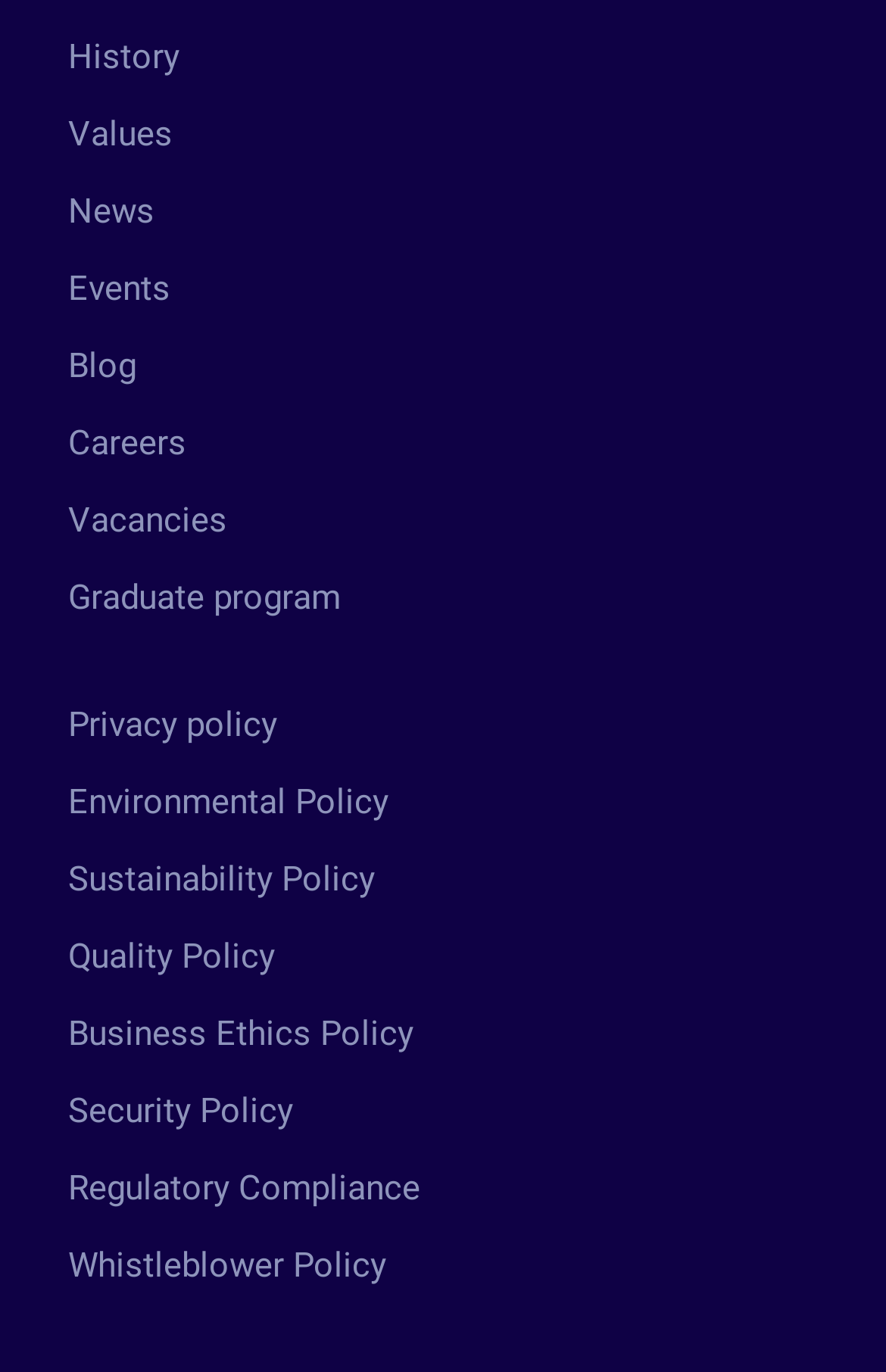What is the purpose of the 'Graduate program' link?
Please provide a comprehensive answer based on the information in the image.

The 'Graduate program' link is located under the 'Careers' section, suggesting that it provides information about opportunities for graduates to join the organization. This link is likely intended for individuals who are interested in pursuing a career with the company after completing their graduate studies.